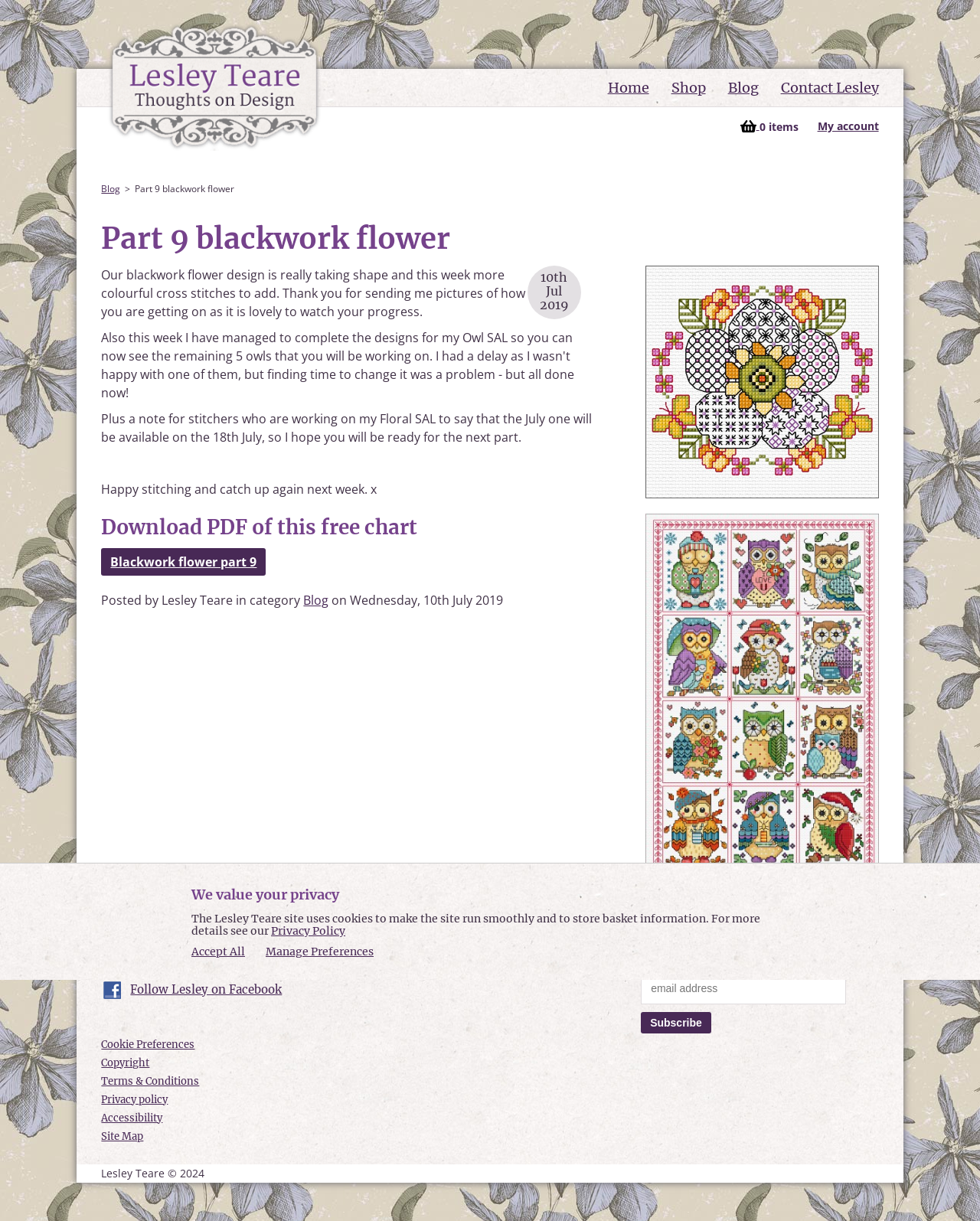Determine the bounding box coordinates of the area to click in order to meet this instruction: "Download the 'Blackwork flower part 9' PDF".

[0.103, 0.449, 0.271, 0.471]